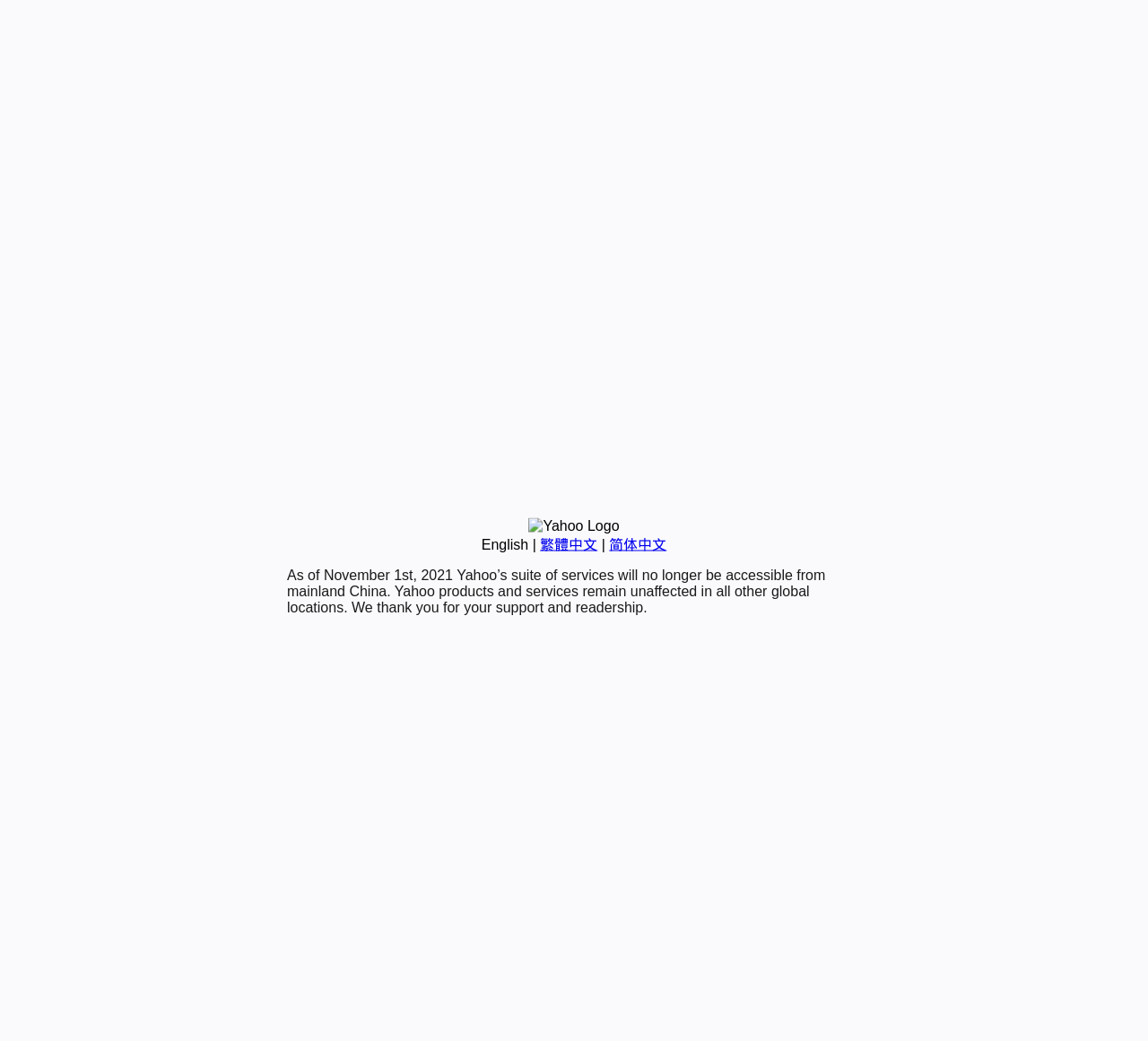Determine the bounding box coordinates for the UI element matching this description: "English".

[0.419, 0.516, 0.46, 0.53]